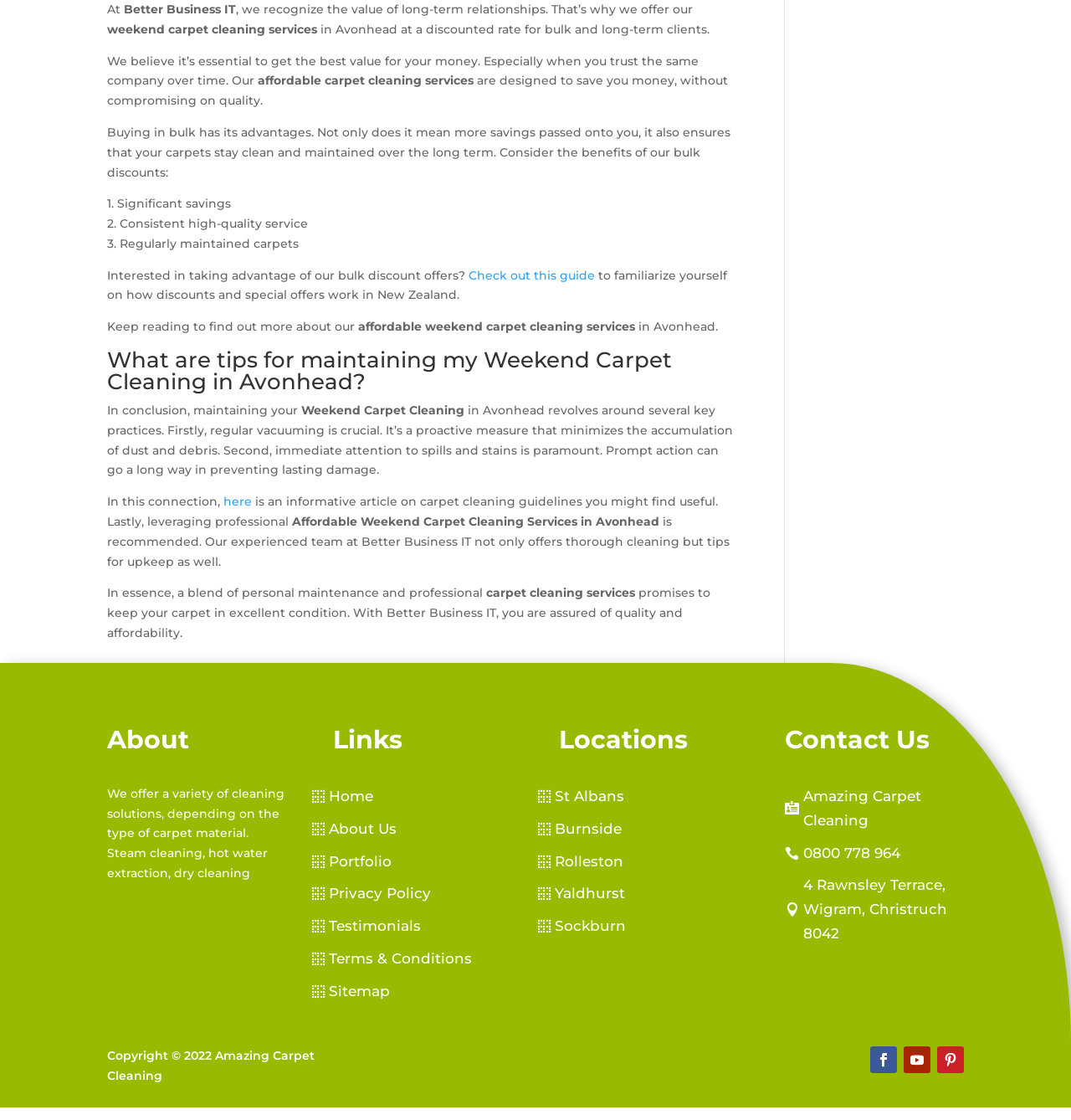Where is the company located?
Refer to the image and provide a one-word or short phrase answer.

4 Rawnsley Terrace, Wigram, Christchurch 8042